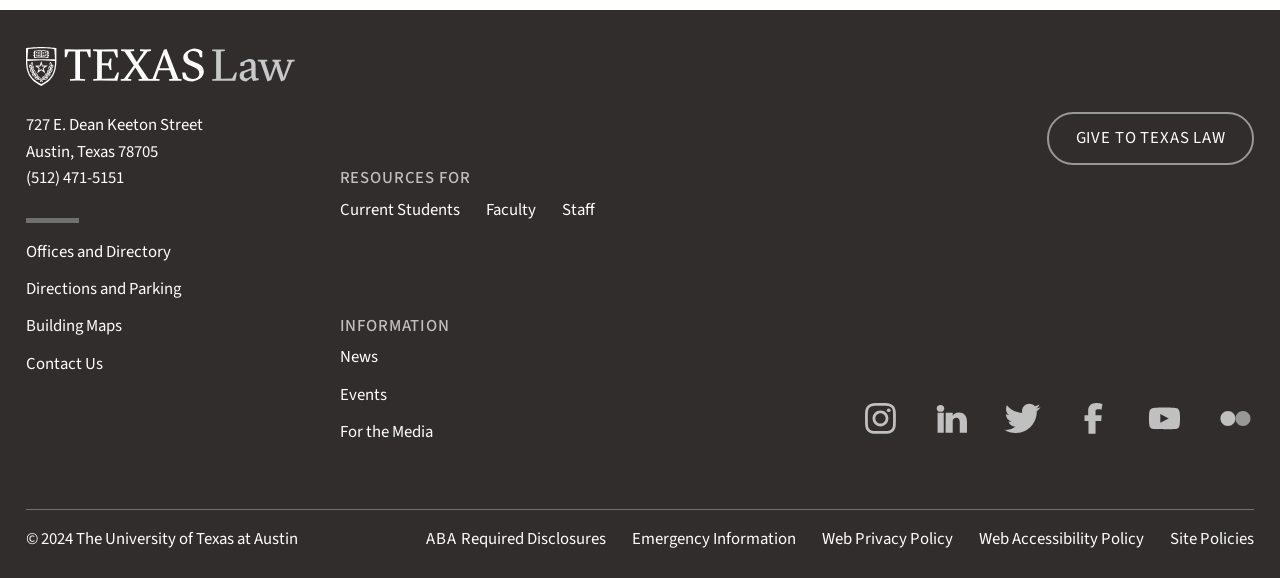Please determine the bounding box coordinates of the element to click on in order to accomplish the following task: "Read the article about Unveiling the Power of Dark Fiber for AI and ML". Ensure the coordinates are four float numbers ranging from 0 to 1, i.e., [left, top, right, bottom].

None